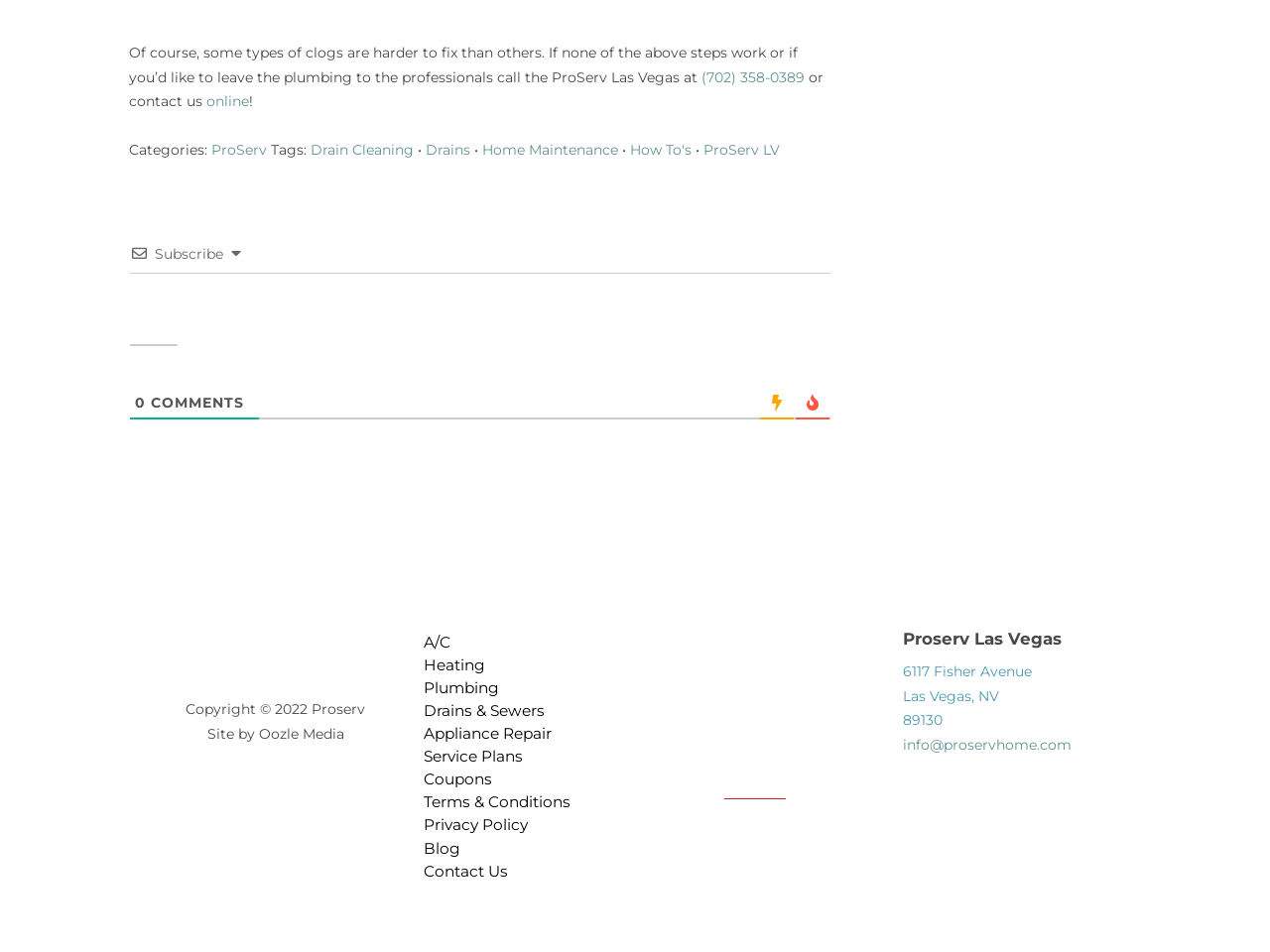Reply to the question with a single word or phrase:
How many links are there in the footer section?

11